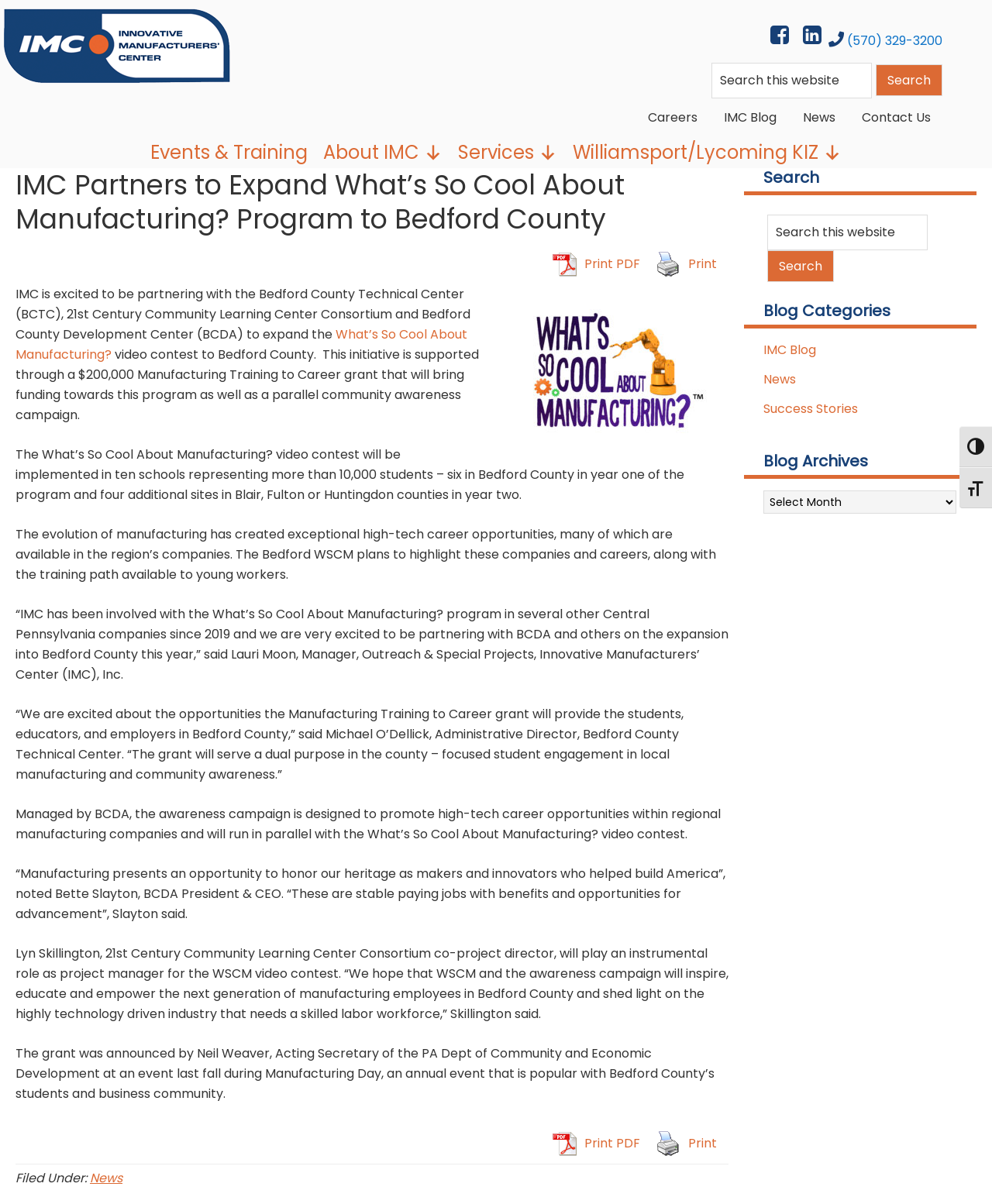Please find the bounding box coordinates of the clickable region needed to complete the following instruction: "Search this website". The bounding box coordinates must consist of four float numbers between 0 and 1, i.e., [left, top, right, bottom].

[0.717, 0.052, 0.879, 0.082]